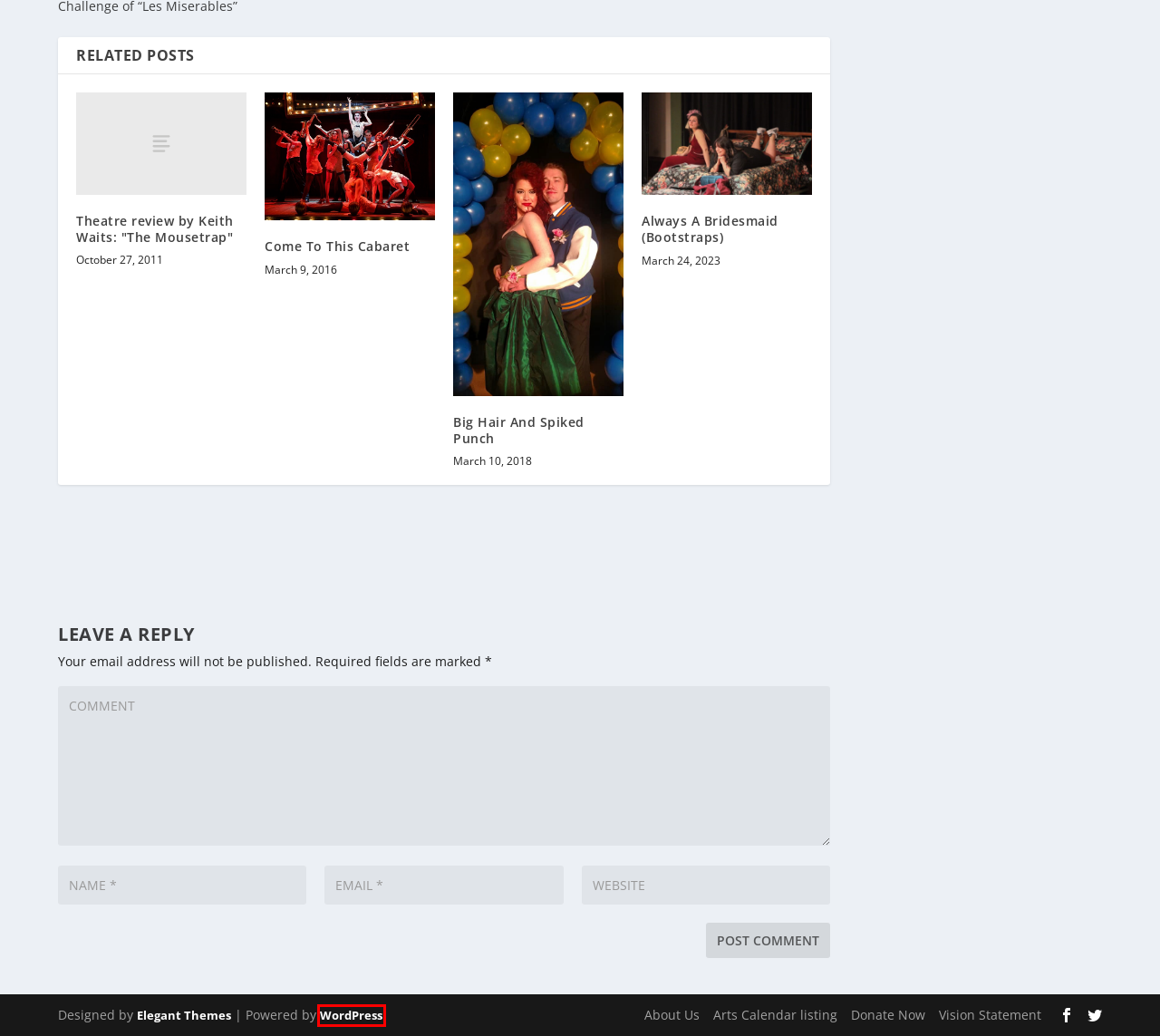Given a screenshot of a webpage with a red bounding box highlighting a UI element, determine which webpage description best matches the new webpage that appears after clicking the highlighted element. Here are the candidates:
A. Literature | Arts-Louisville Reviews
B. Blog Tool, Publishing Platform, and CMS – WordPress.org
C. Big Hair And Spiked Punch | Arts-Louisville Reviews
D. Theatre review by Keith Waits: "The Mousetrap" | Arts-Louisville Reviews
E. Arts-Louisville Reviews | News, Reviews and Interviews
F. Come To This Cabaret | Arts-Louisville Reviews
G. Performing Arts | Arts-Louisville Reviews
H. Always A Bridesmaid (Bootstraps) | Arts-Louisville Reviews

B